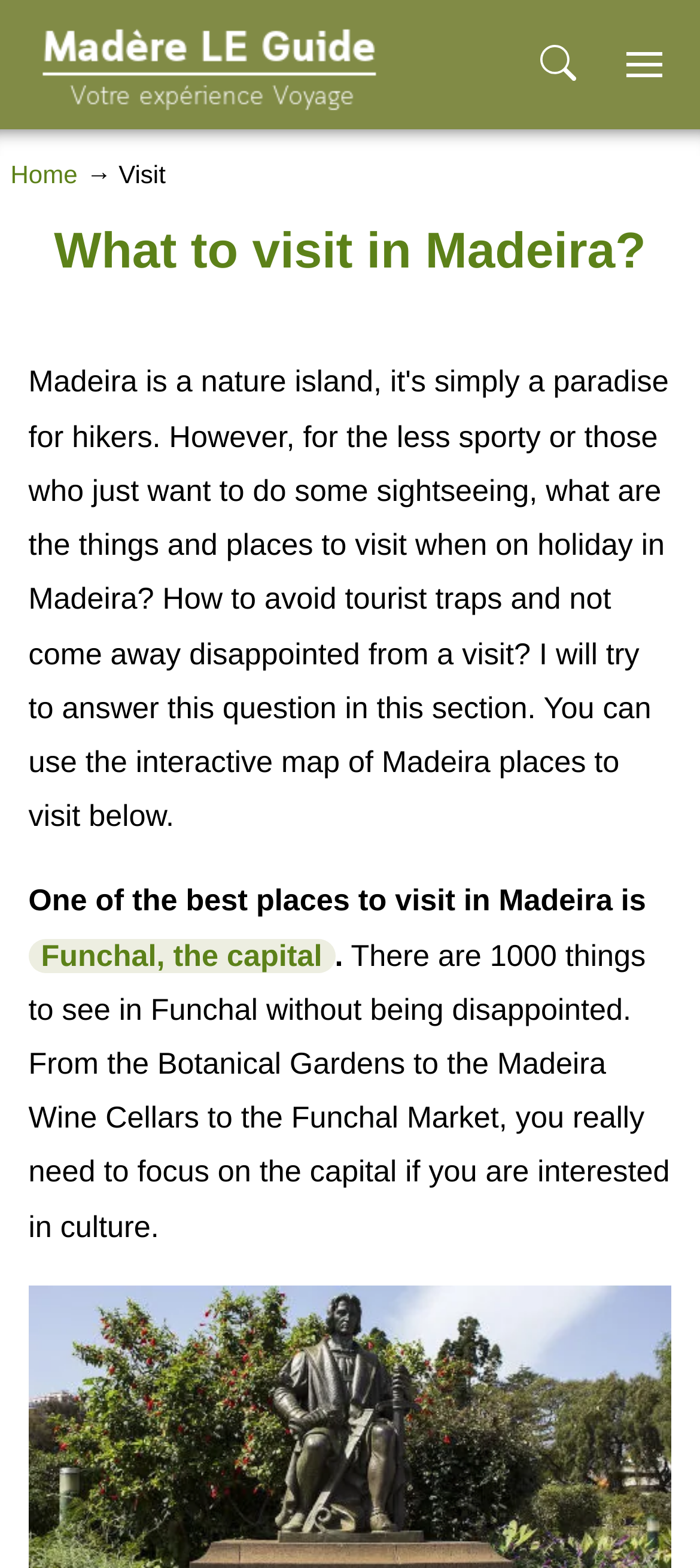Utilize the information from the image to answer the question in detail:
What is the name of the island being referred to?

The webpage is talking about visiting places in Madeira, and the logo 'Madère LE Guide' also suggests that the island being referred to is Madeira.